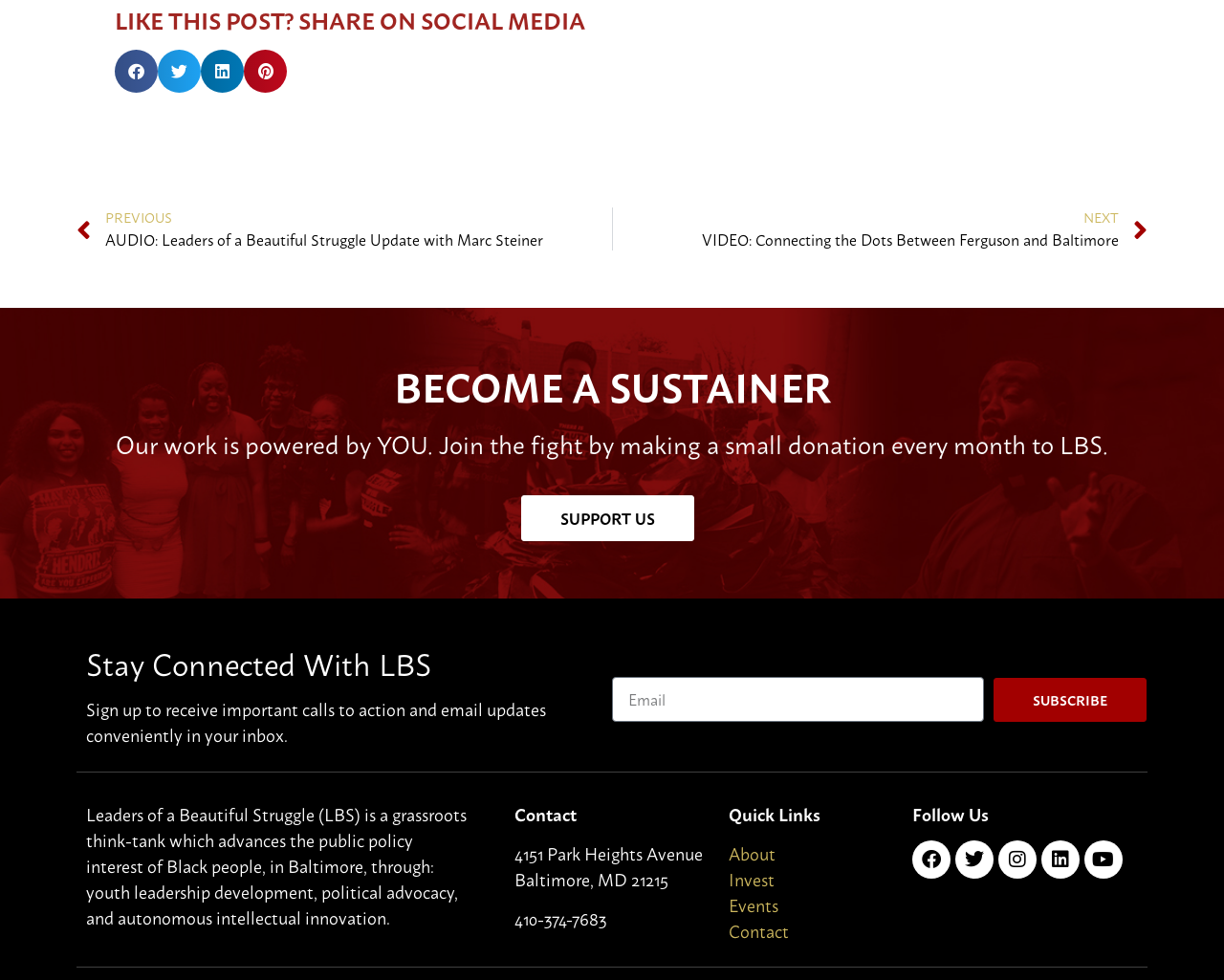Bounding box coordinates are specified in the format (top-left x, top-left y, bottom-right x, bottom-right y). All values are floating point numbers bounded between 0 and 1. Please provide the bounding box coordinate of the region this sentence describes: SUPPORT US

[0.425, 0.505, 0.567, 0.552]